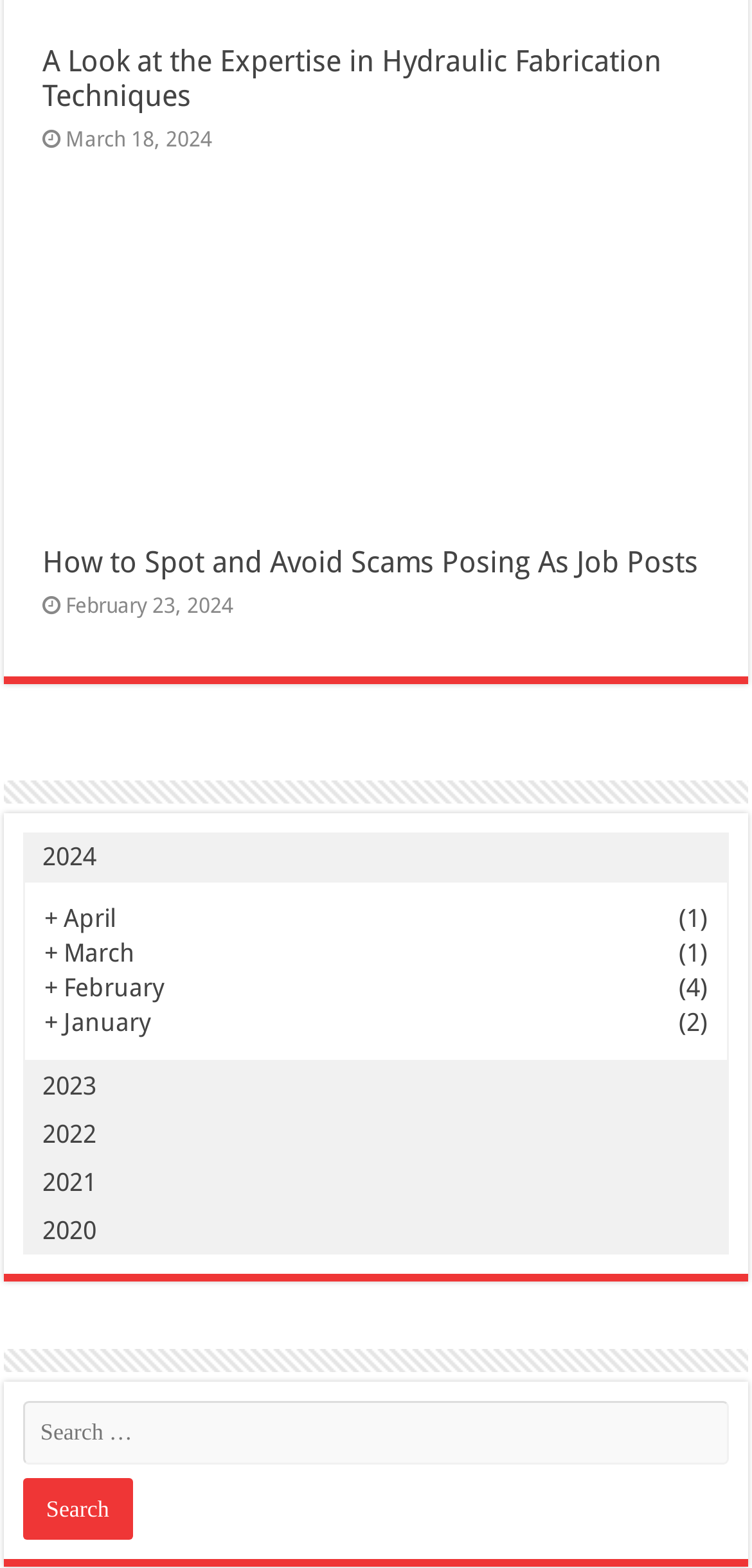What is the date of the latest article?
Please provide a single word or phrase as the answer based on the screenshot.

March 18, 2024